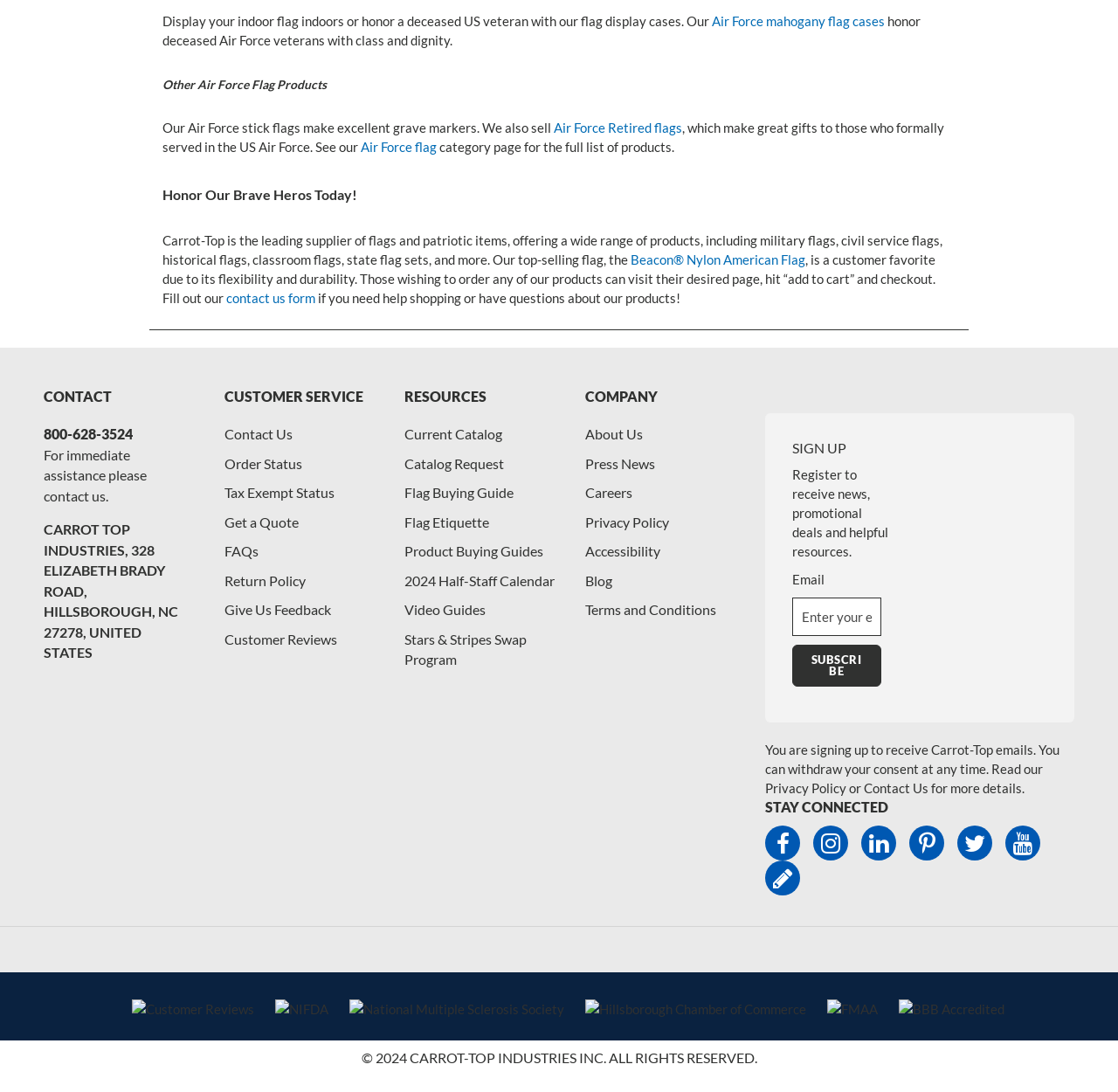Locate the bounding box coordinates of the area to click to fulfill this instruction: "Visit the Plastering page". The bounding box should be presented as four float numbers between 0 and 1, in the order [left, top, right, bottom].

None